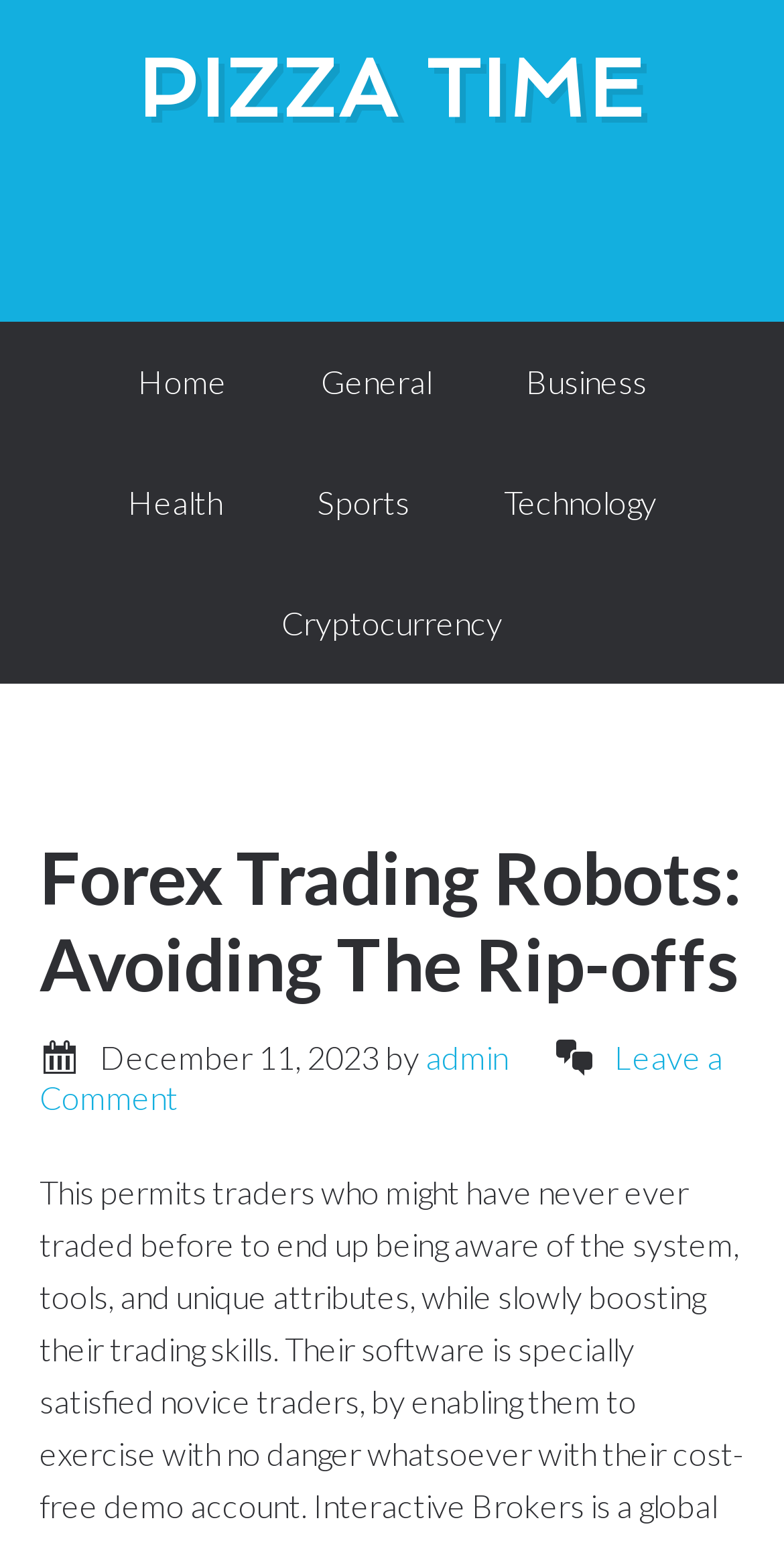Locate the bounding box coordinates of the clickable area to execute the instruction: "read the article". Provide the coordinates as four float numbers between 0 and 1, represented as [left, top, right, bottom].

[0.05, 0.539, 0.95, 0.652]